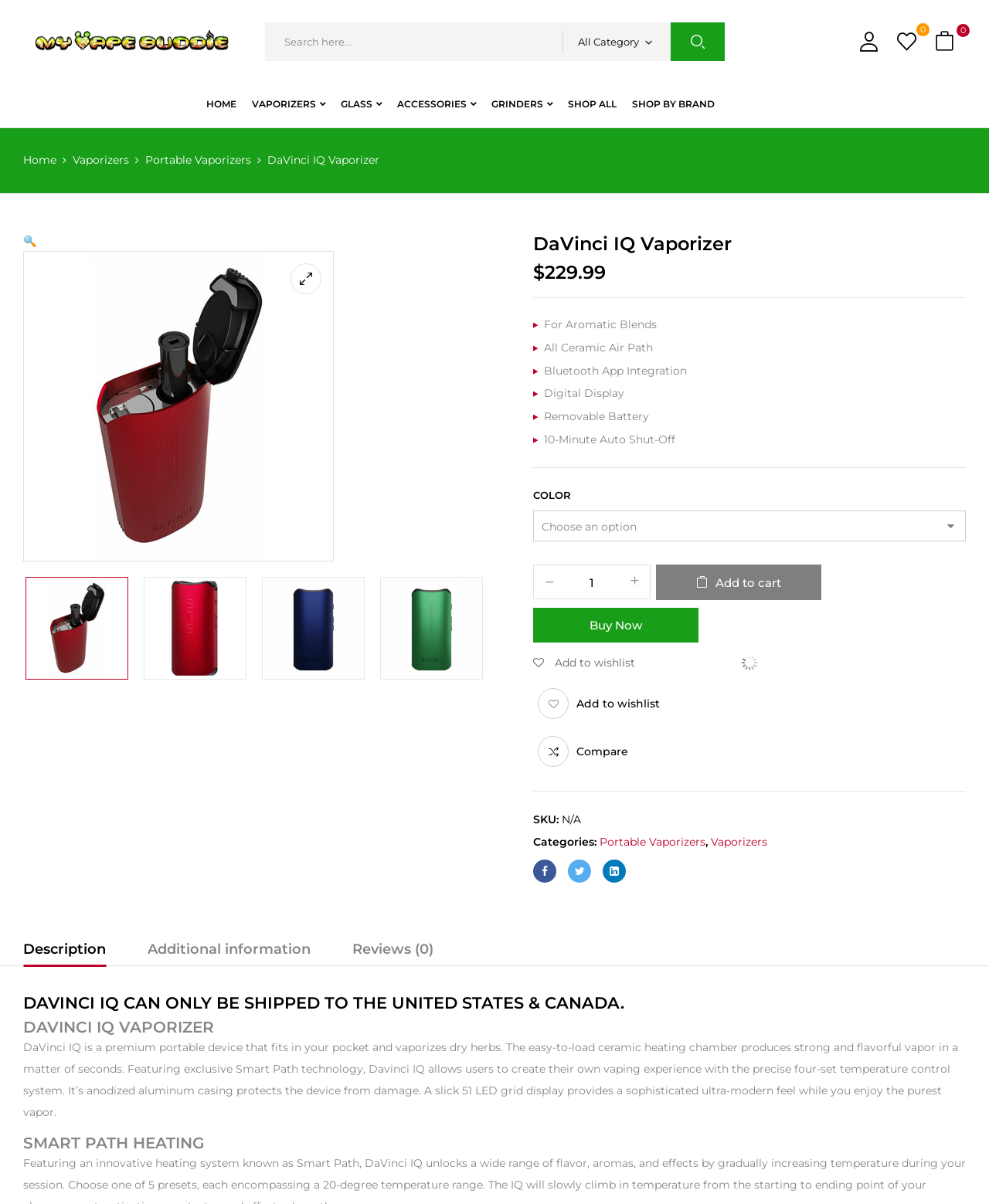Find the bounding box coordinates for the element that must be clicked to complete the instruction: "Choose a color option". The coordinates should be four float numbers between 0 and 1, indicated as [left, top, right, bottom].

[0.539, 0.424, 0.977, 0.449]